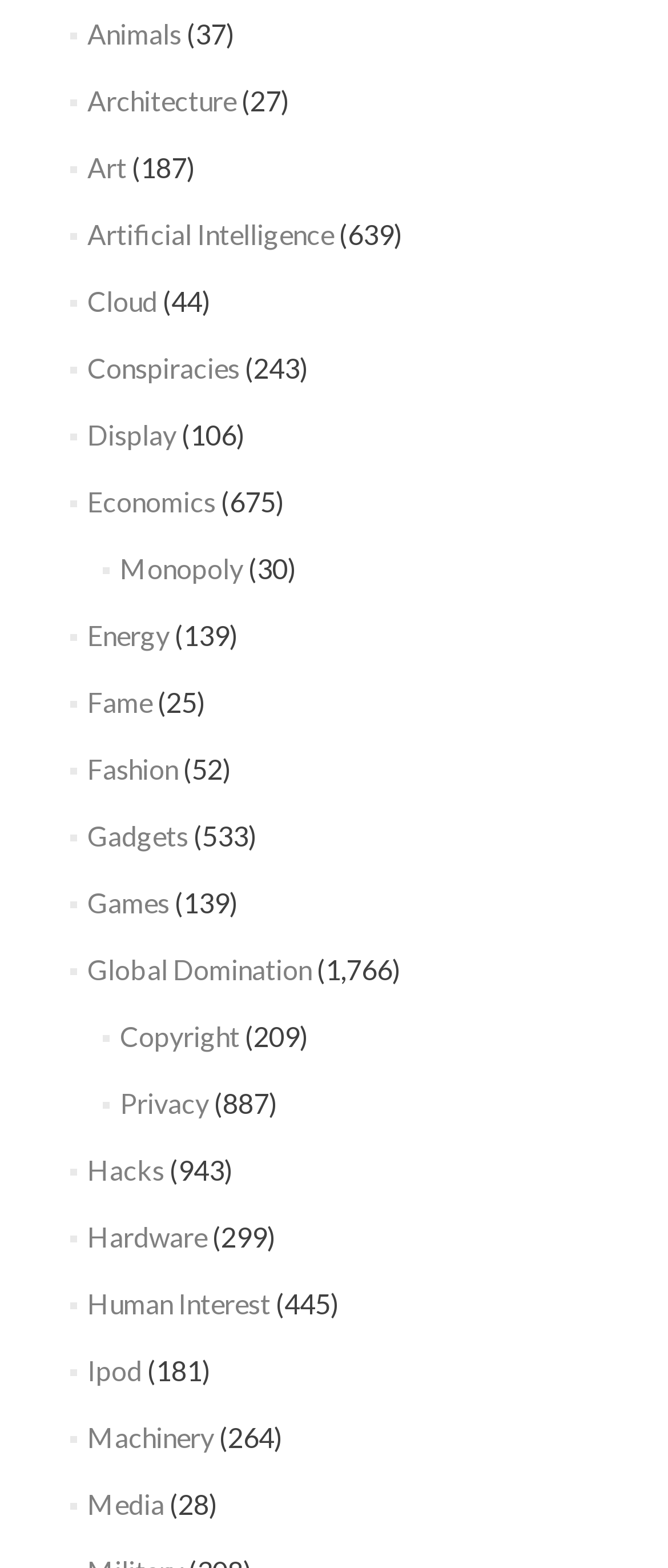What is the category with the highest number of items?
Answer with a single word or phrase by referring to the visual content.

Global Domination